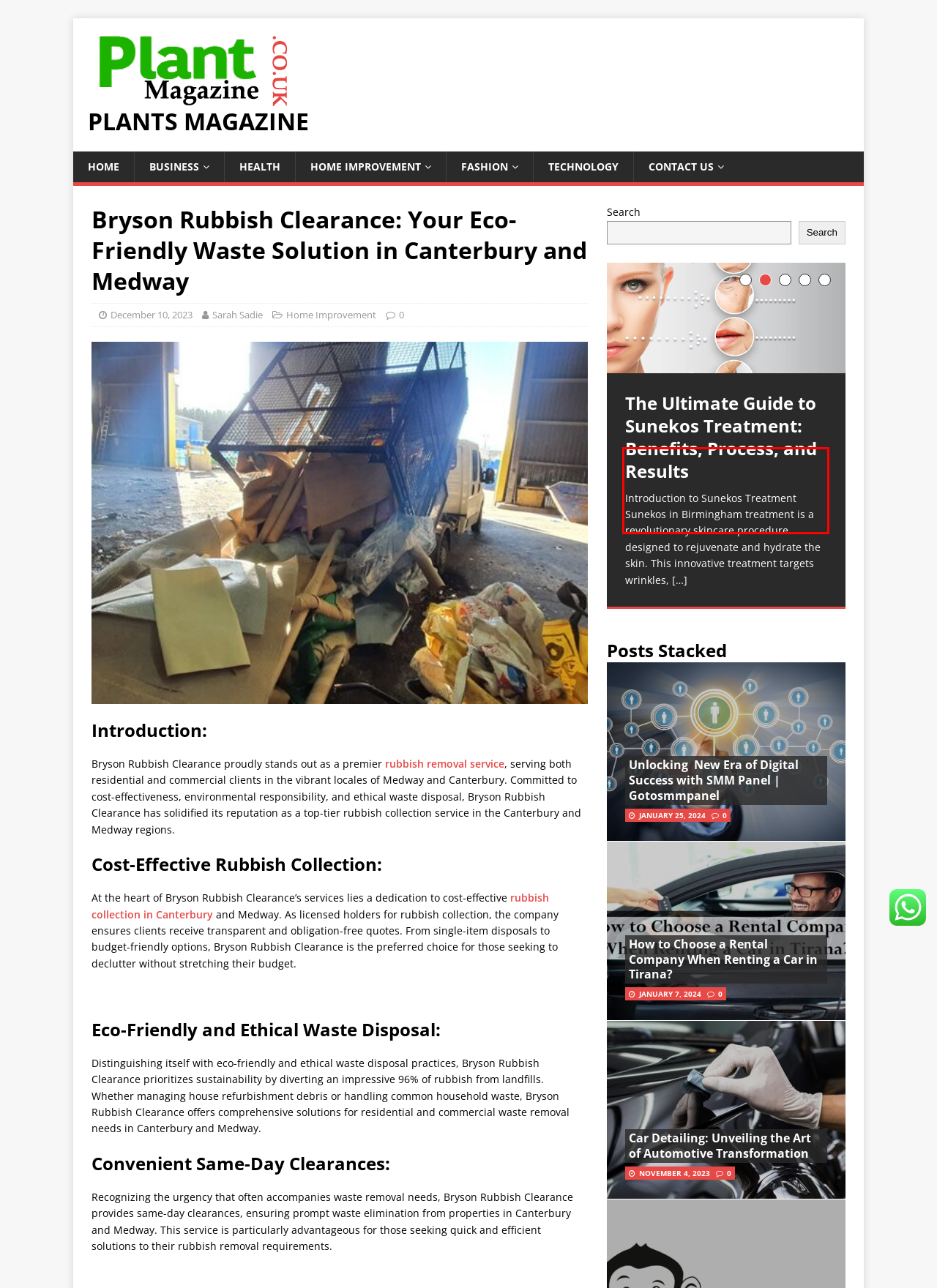Given a screenshot of a webpage with a red bounding box, please identify and retrieve the text inside the red rectangle.

As more people seek solutions for mental health problems, the use of psychedelic substances is becoming popular. Besides, many health professionals have shown interest in […]